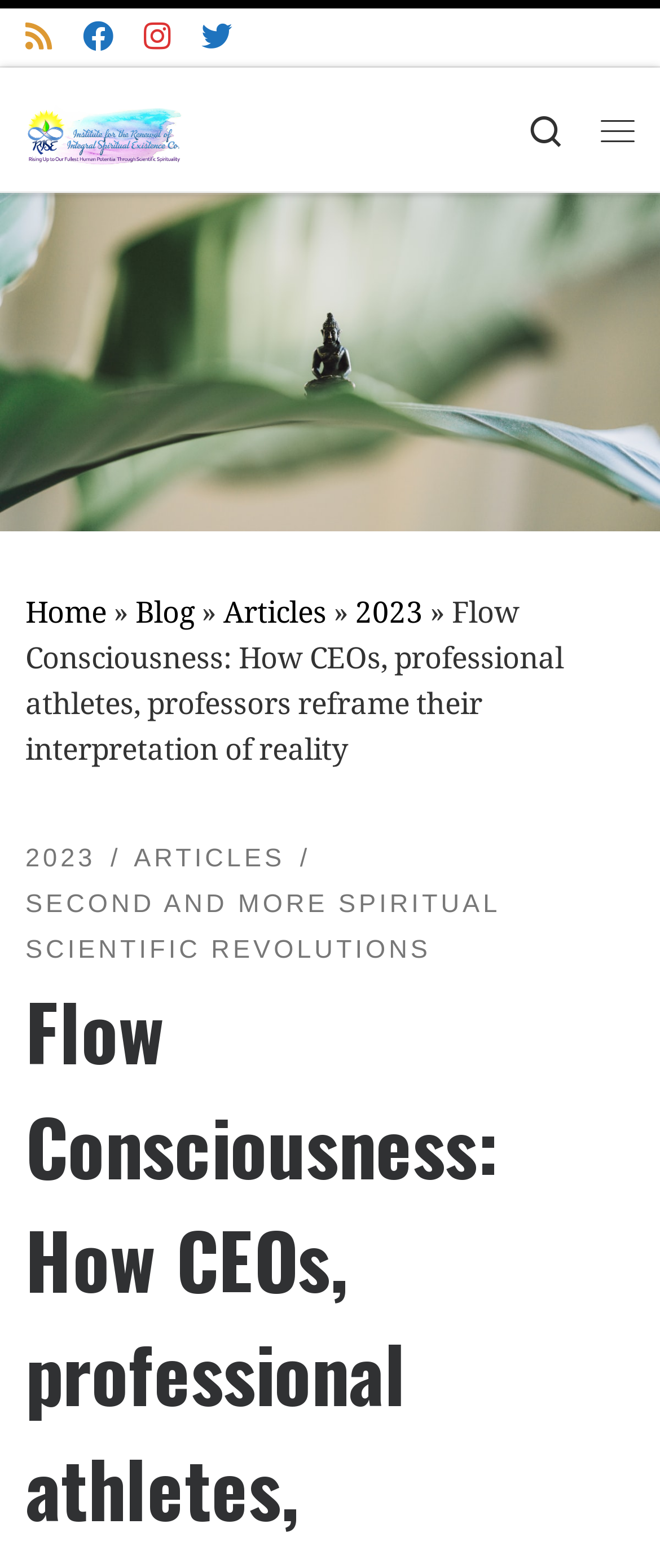Locate the bounding box coordinates of the region to be clicked to comply with the following instruction: "Search". The coordinates must be four float numbers between 0 and 1, in the form [left, top, right, bottom].

[0.768, 0.043, 0.885, 0.122]